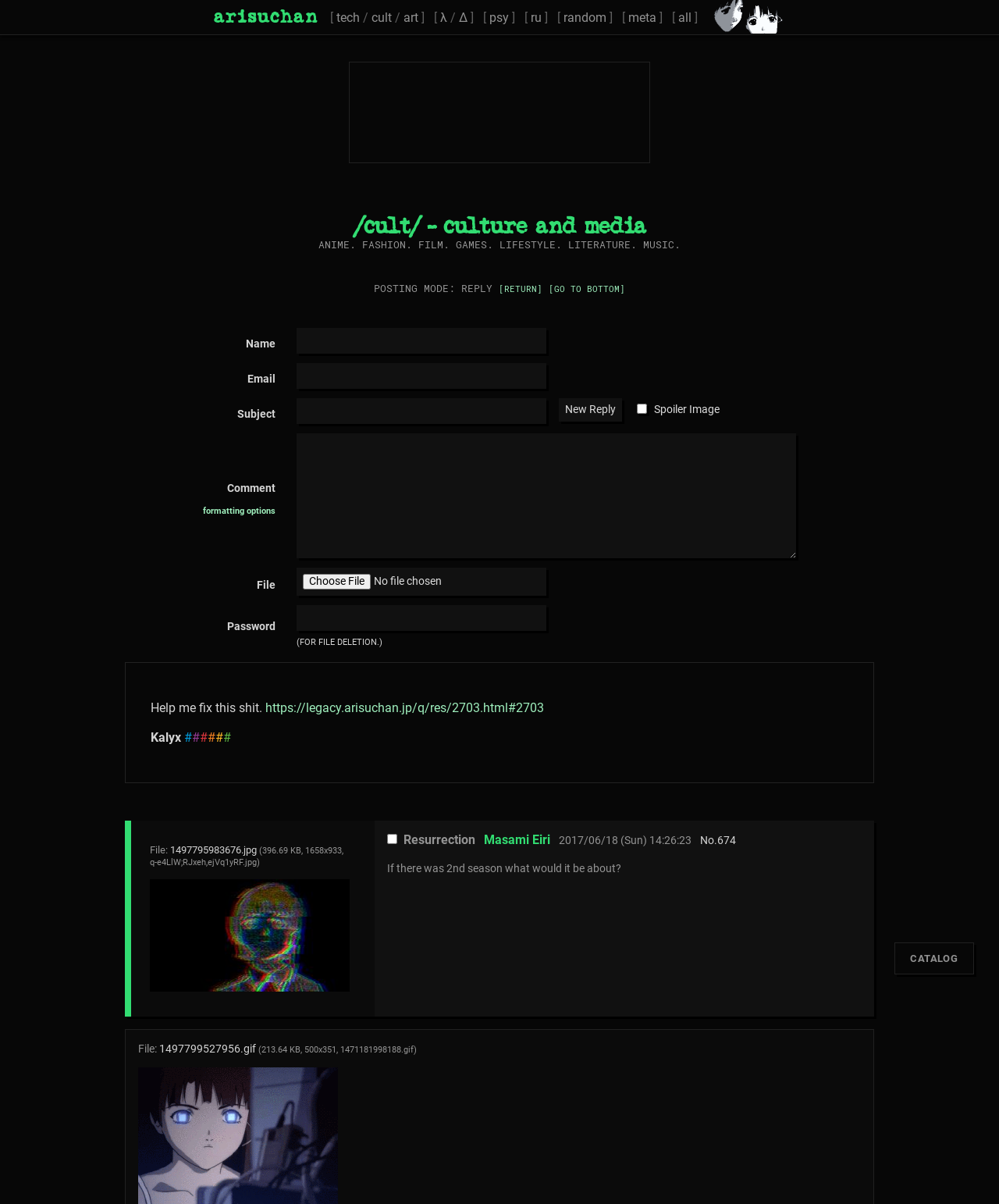Please identify the bounding box coordinates of the area that needs to be clicked to follow this instruction: "Click on the 'CATALOG' link".

[0.902, 0.783, 0.968, 0.809]